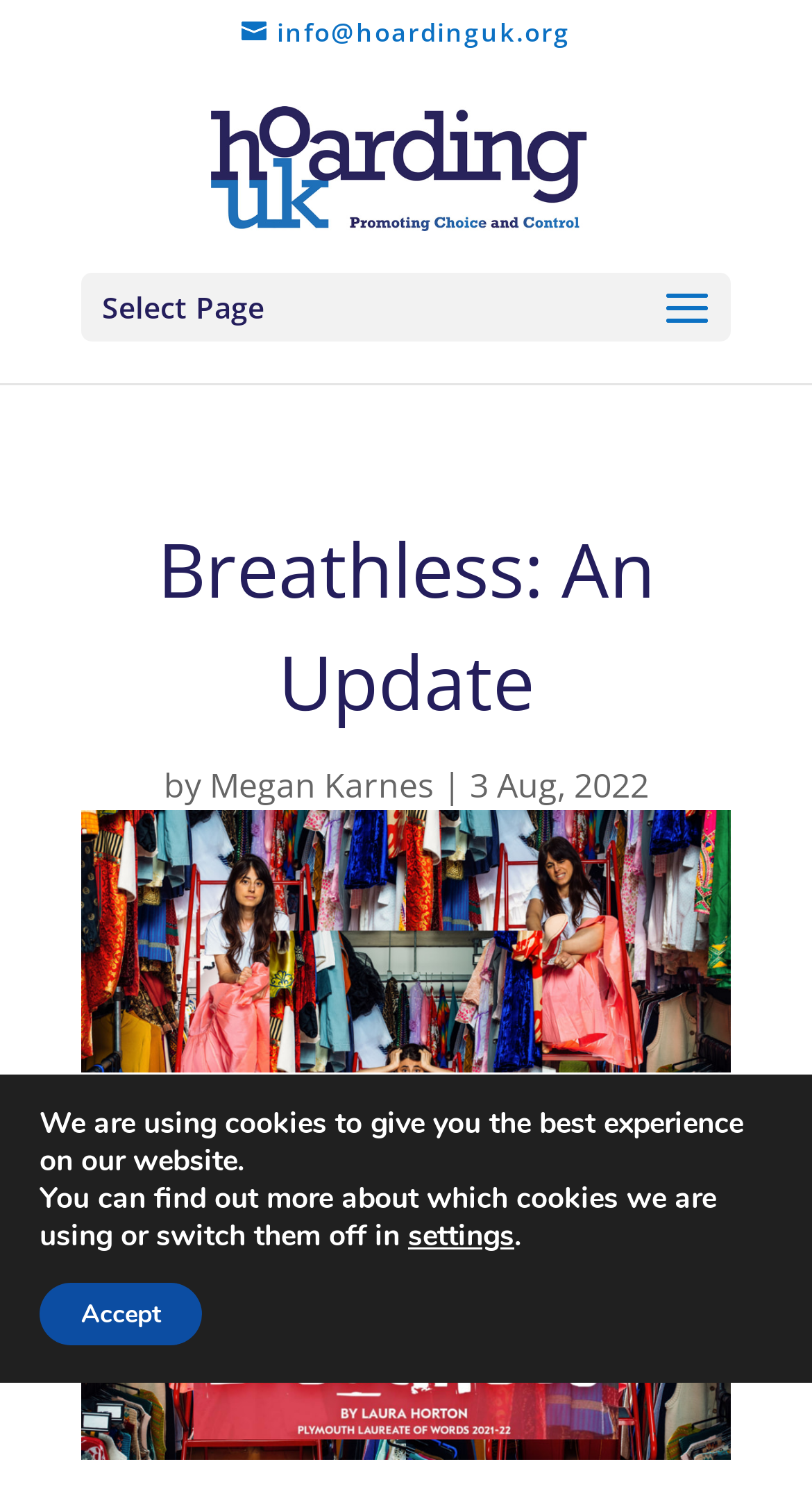Identify the bounding box coordinates for the UI element described as: "Megan Karnes". The coordinates should be provided as four floats between 0 and 1: [left, top, right, bottom].

[0.258, 0.509, 0.535, 0.539]